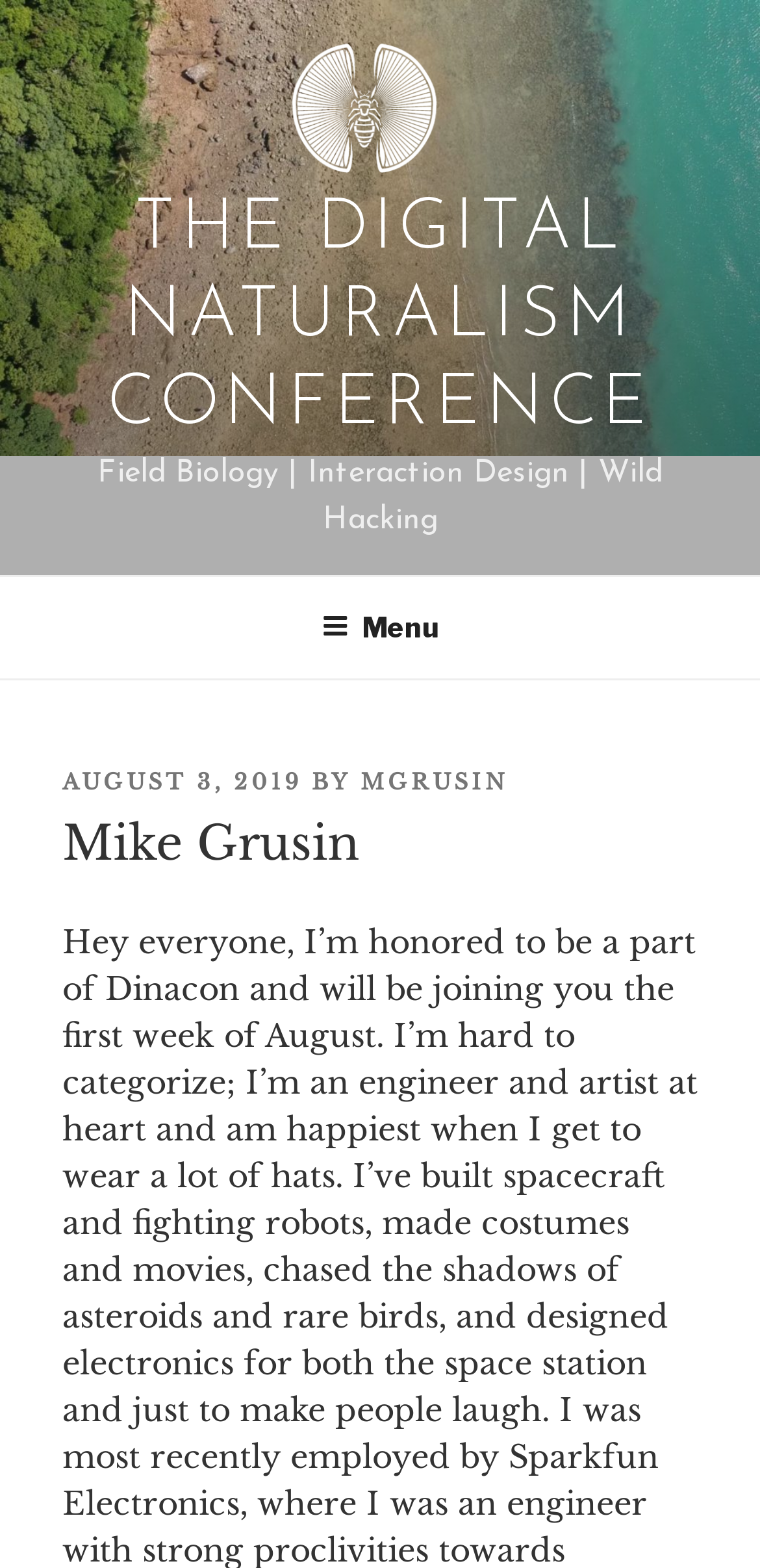Identify the bounding box for the given UI element using the description provided. Coordinates should be in the format (top-left x, top-left y, bottom-right x, bottom-right y) and must be between 0 and 1. Here is the description: WMFP

None